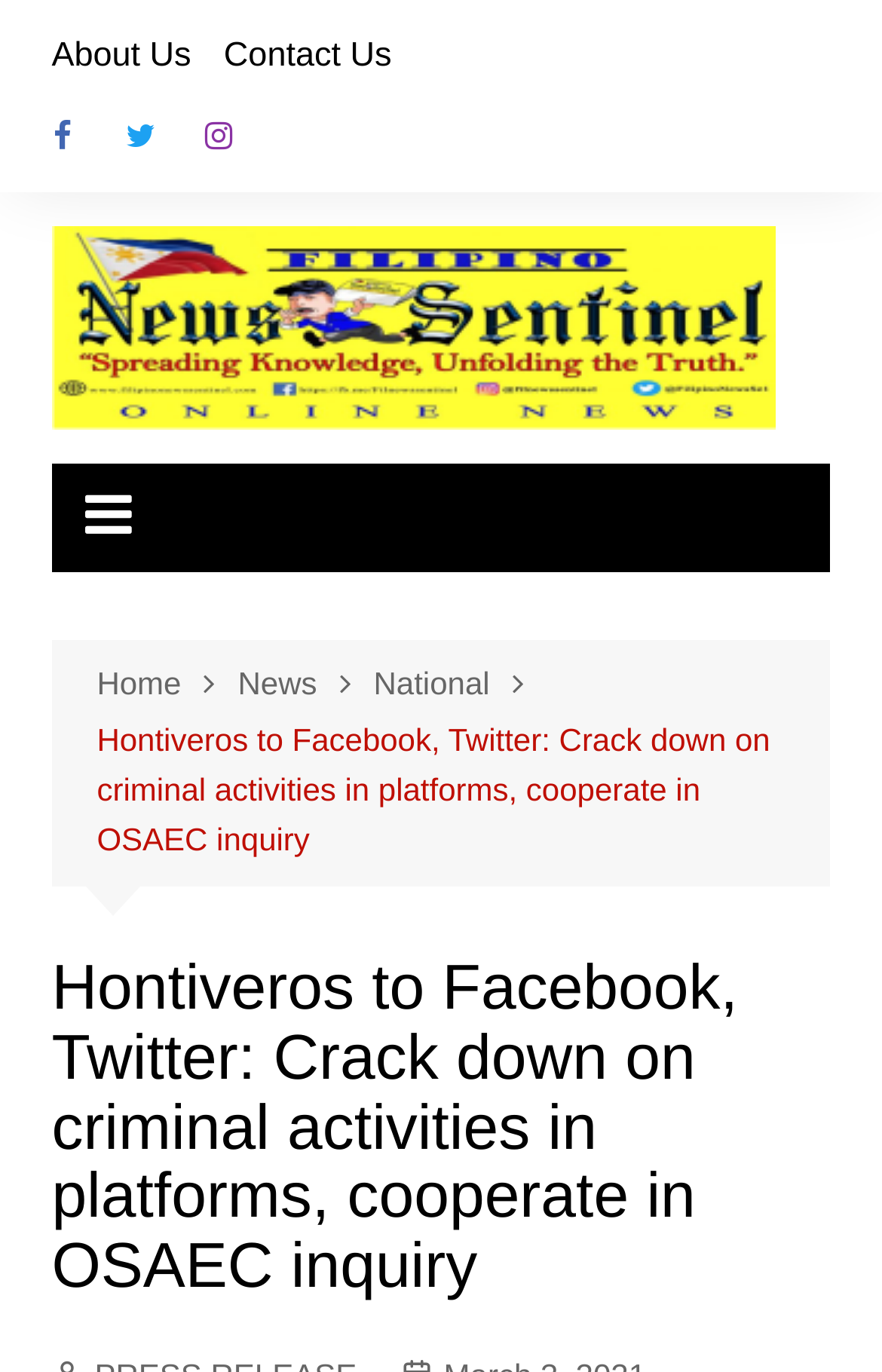Please pinpoint the bounding box coordinates for the region I should click to adhere to this instruction: "Go to Home page".

[0.11, 0.48, 0.27, 0.517]